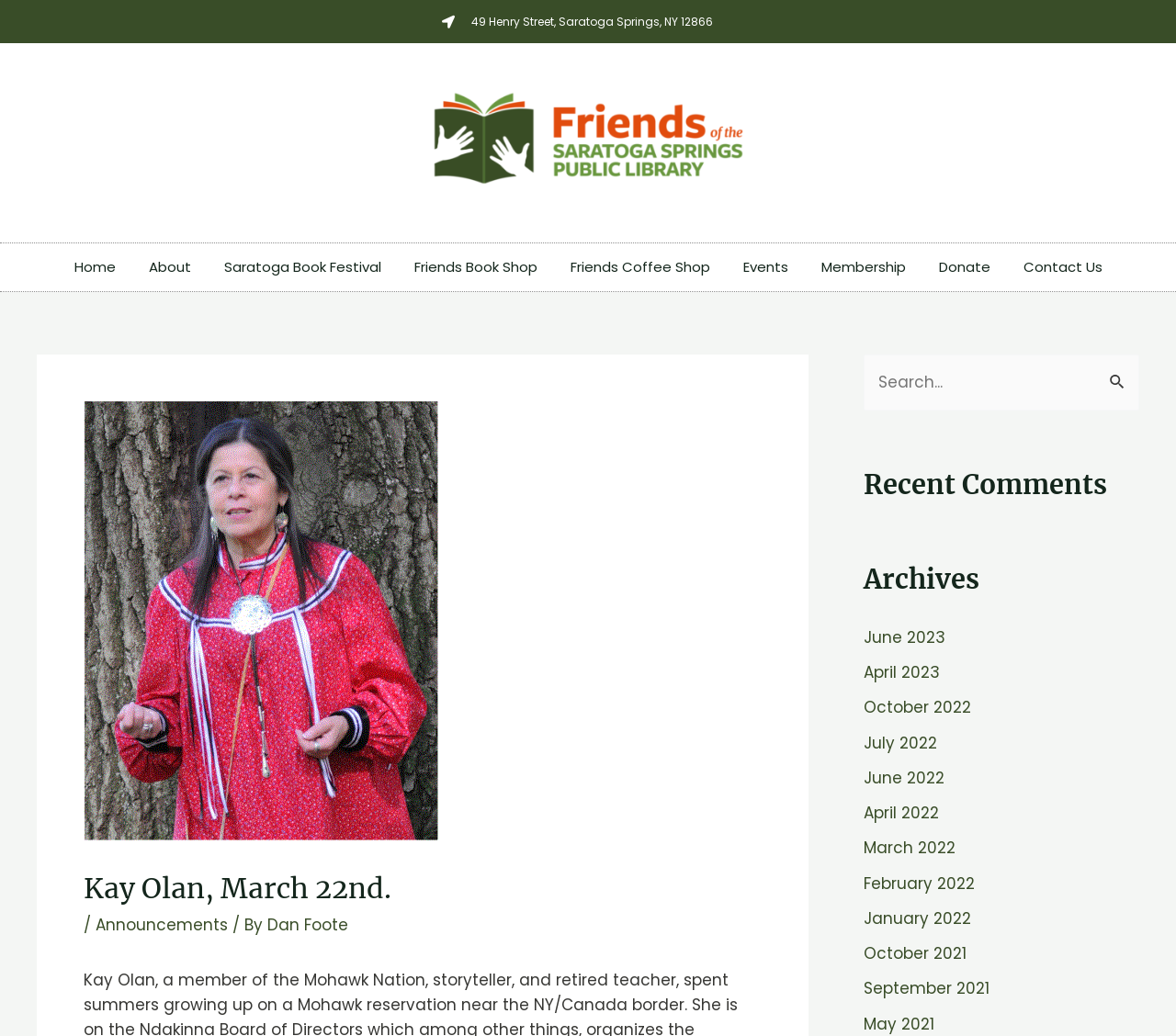Locate the bounding box coordinates of the UI element described by: "Membership". Provide the coordinates as four float numbers between 0 and 1, formatted as [left, top, right, bottom].

[0.684, 0.235, 0.784, 0.281]